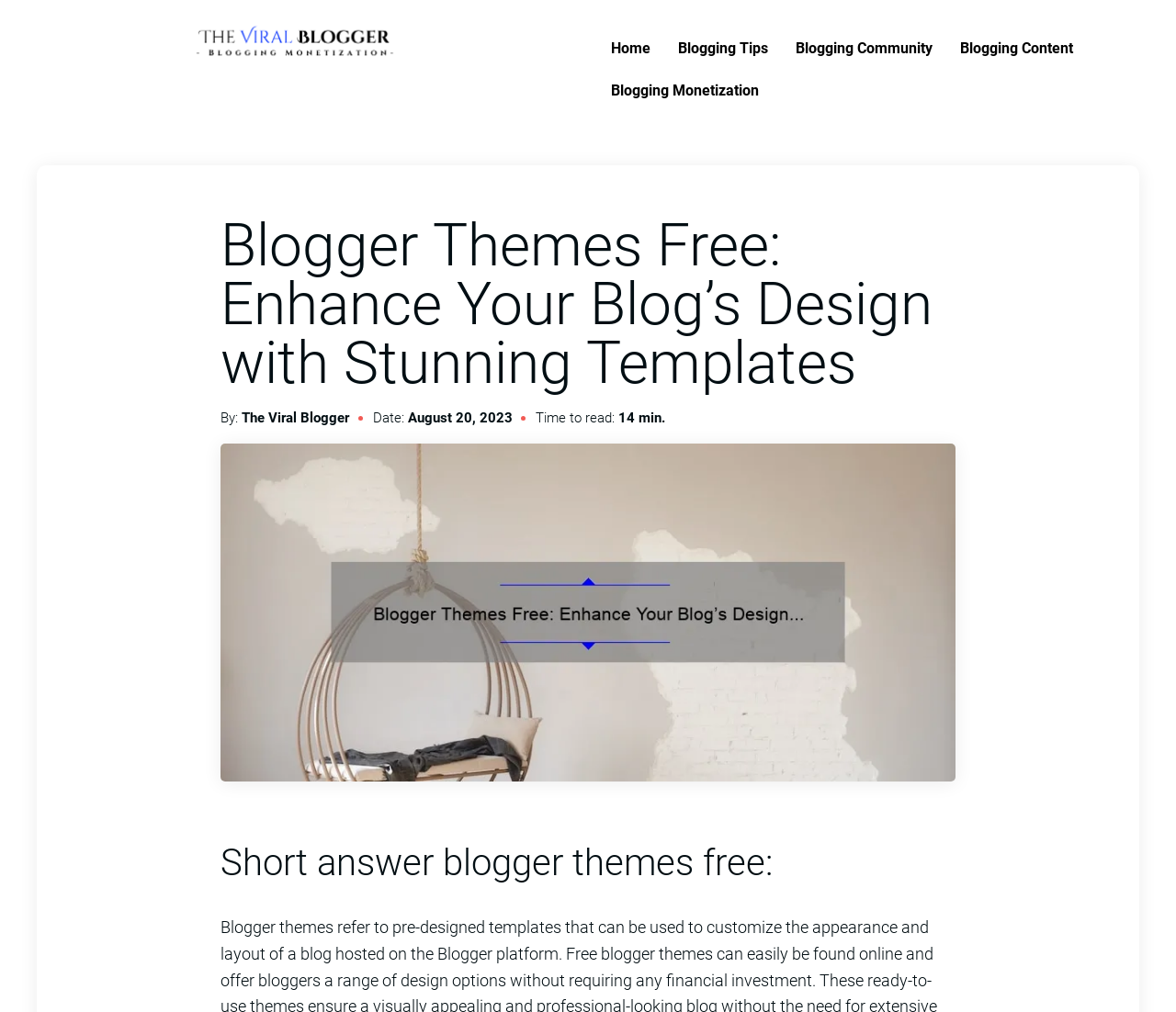Given the element description: "gasc.kudavasal@gmail.com", predict the bounding box coordinates of the UI element it refers to, using four float numbers between 0 and 1, i.e., [left, top, right, bottom].

None